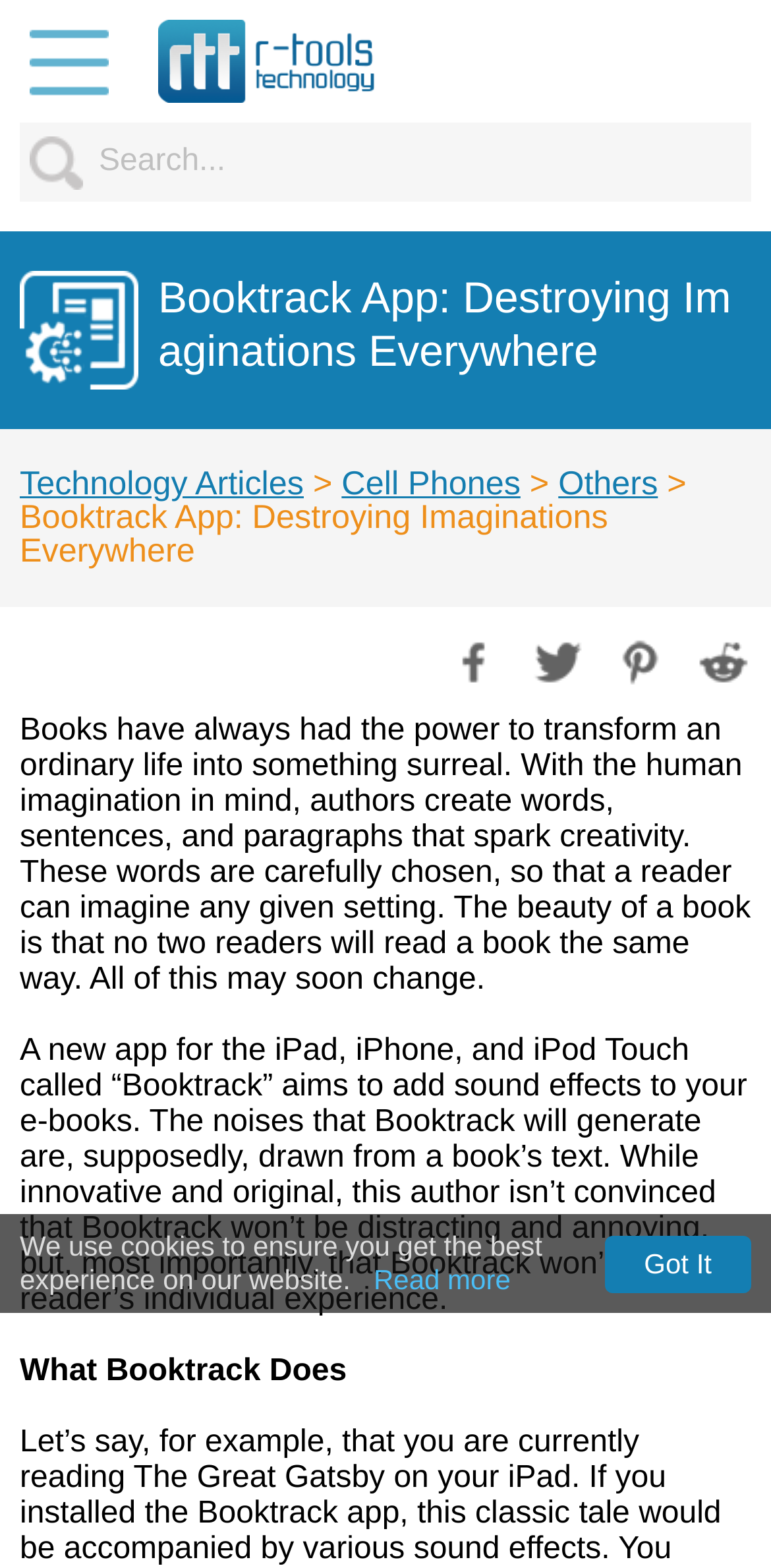Determine the bounding box for the UI element that matches this description: "Others".

[0.724, 0.296, 0.853, 0.32]